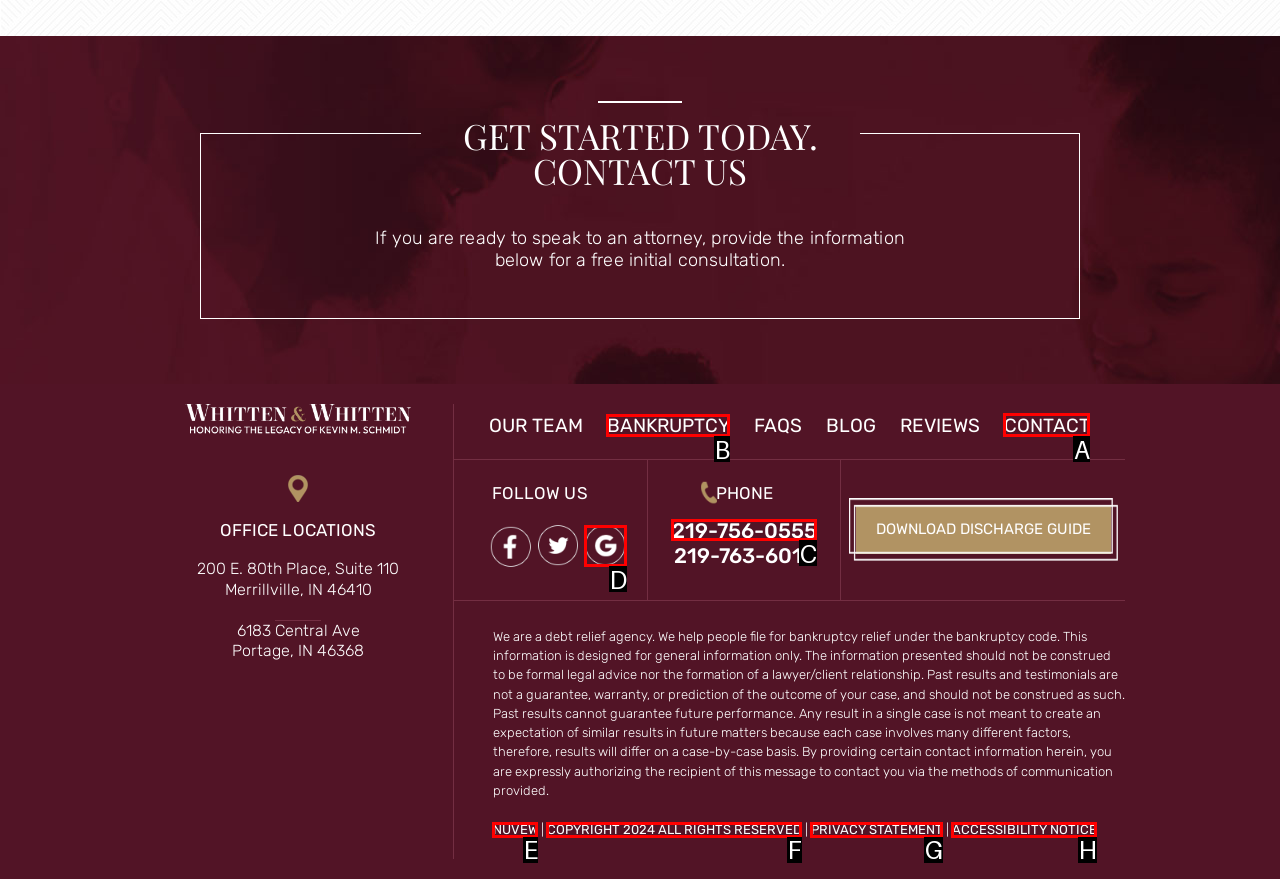Determine the letter of the element I should select to fulfill the following instruction: Read about bankruptcy. Just provide the letter.

B